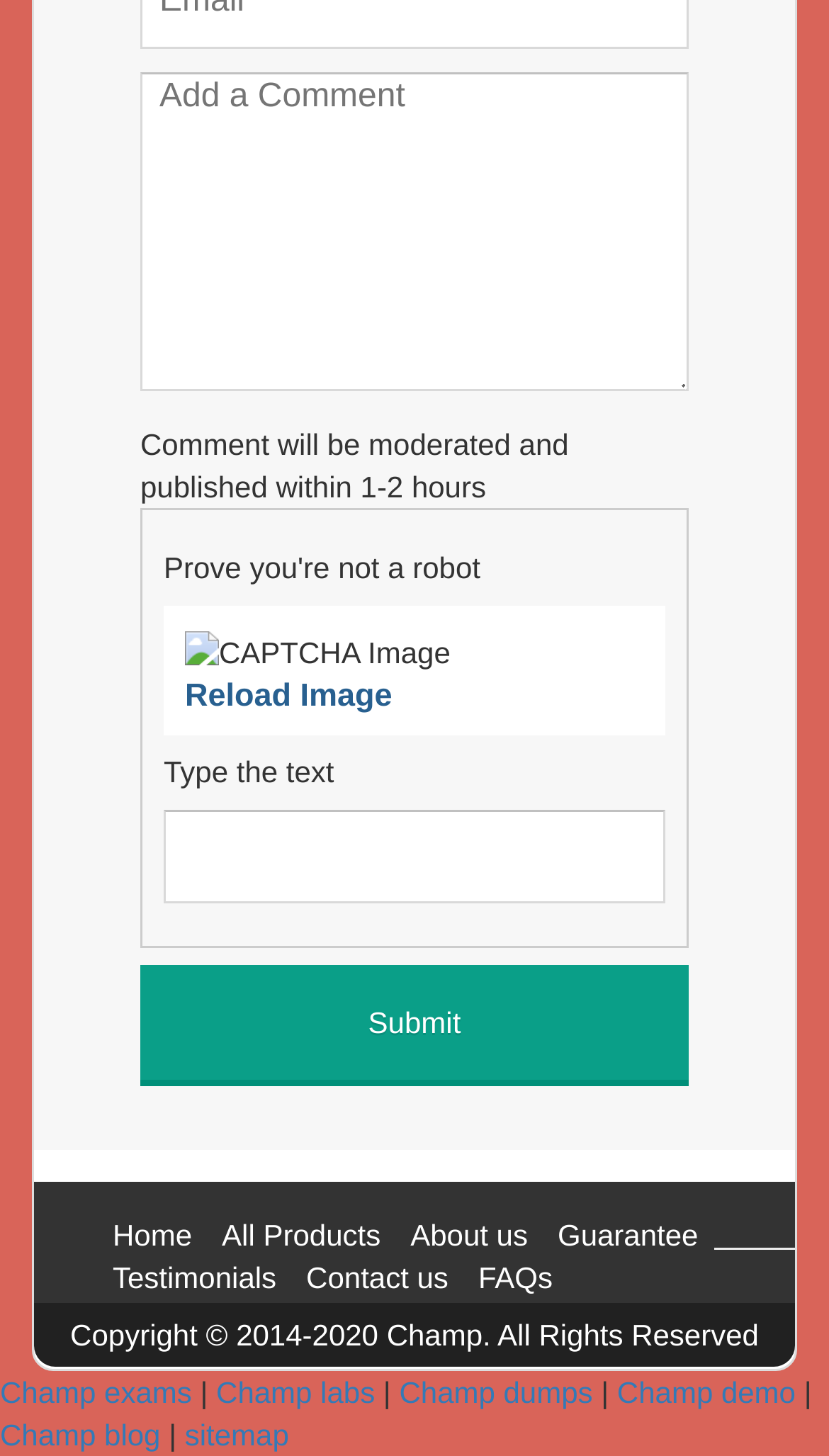Give a one-word or short-phrase answer to the following question: 
What happens to the comment after submission?

Moderated and published